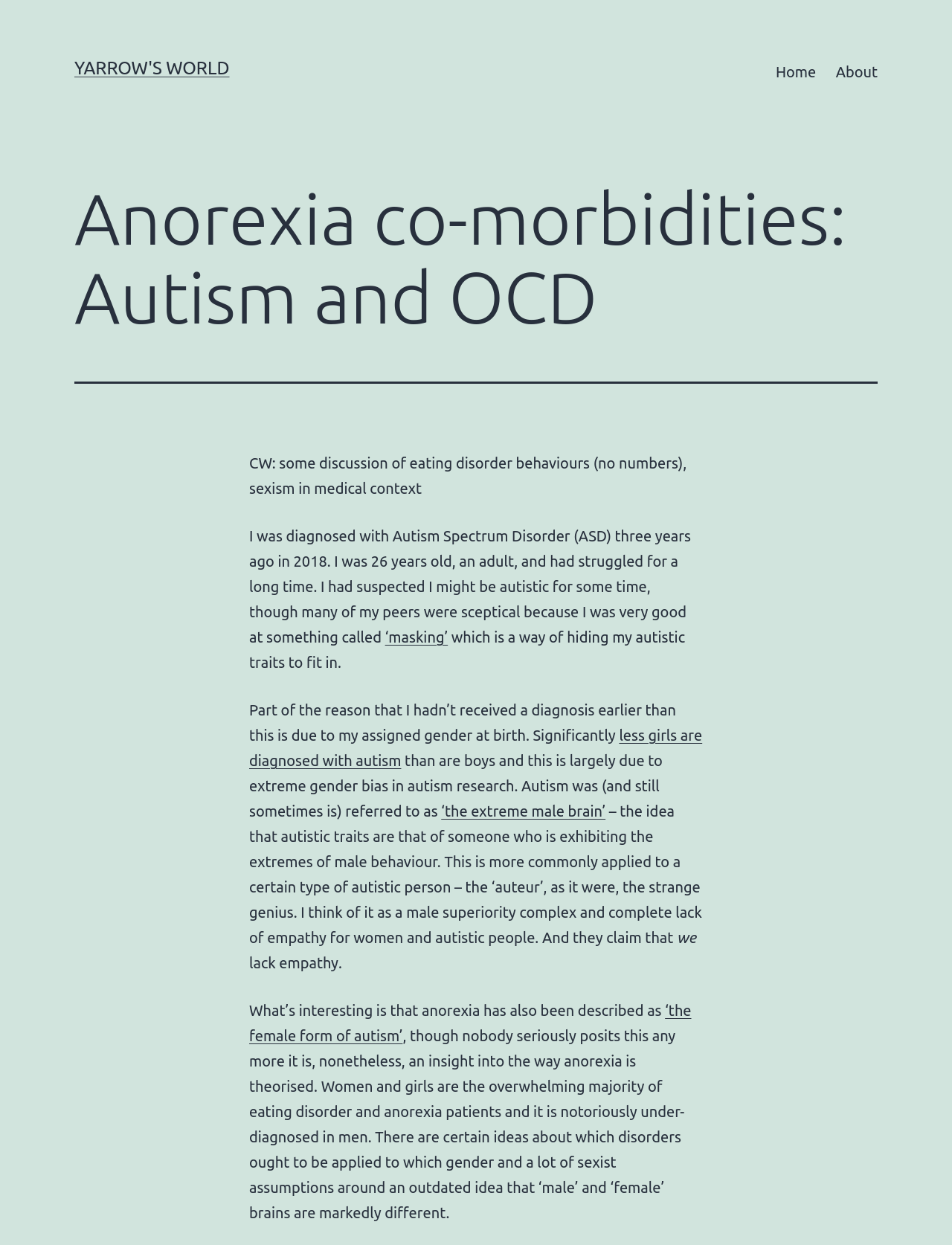Construct a comprehensive caption that outlines the webpage's structure and content.

The webpage is about Anorexia co-morbidities, specifically focusing on Autism and OCD. At the top left, there is a link to "YARROW'S WORLD". On the top right, there is a primary navigation menu with two links: "Home" and "About". 

Below the navigation menu, there is a header section with a heading that matches the title of the webpage. Following the header, there is a content section that starts with a warning about the discussion of eating disorder behaviors and sexism in a medical context. 

The main content of the webpage is a personal story about being diagnosed with Autism Spectrum Disorder (ASD) and the struggles that come with it. The author discusses how they had suspected they might be autistic for some time but were met with skepticism by their peers. They explain the concept of "masking" autistic traits to fit in and how their assigned gender at birth contributed to the delay in their diagnosis.

The author also discusses the gender bias in autism research, citing that less girls are diagnosed with autism than boys, and how autism was previously referred to as "the extreme male brain". They express their disagreement with this idea, calling it a male superiority complex and a lack of empathy for women and autistic people.

The webpage then shifts its focus to anorexia, discussing how it has been described as "the female form of autism", although this idea is no longer taken seriously. The author notes that women and girls make up the majority of eating disorder and anorexia patients, and that it is under-diagnosed in men. They criticize the sexist assumptions surrounding the idea that "male" and "female" brains are markedly different.